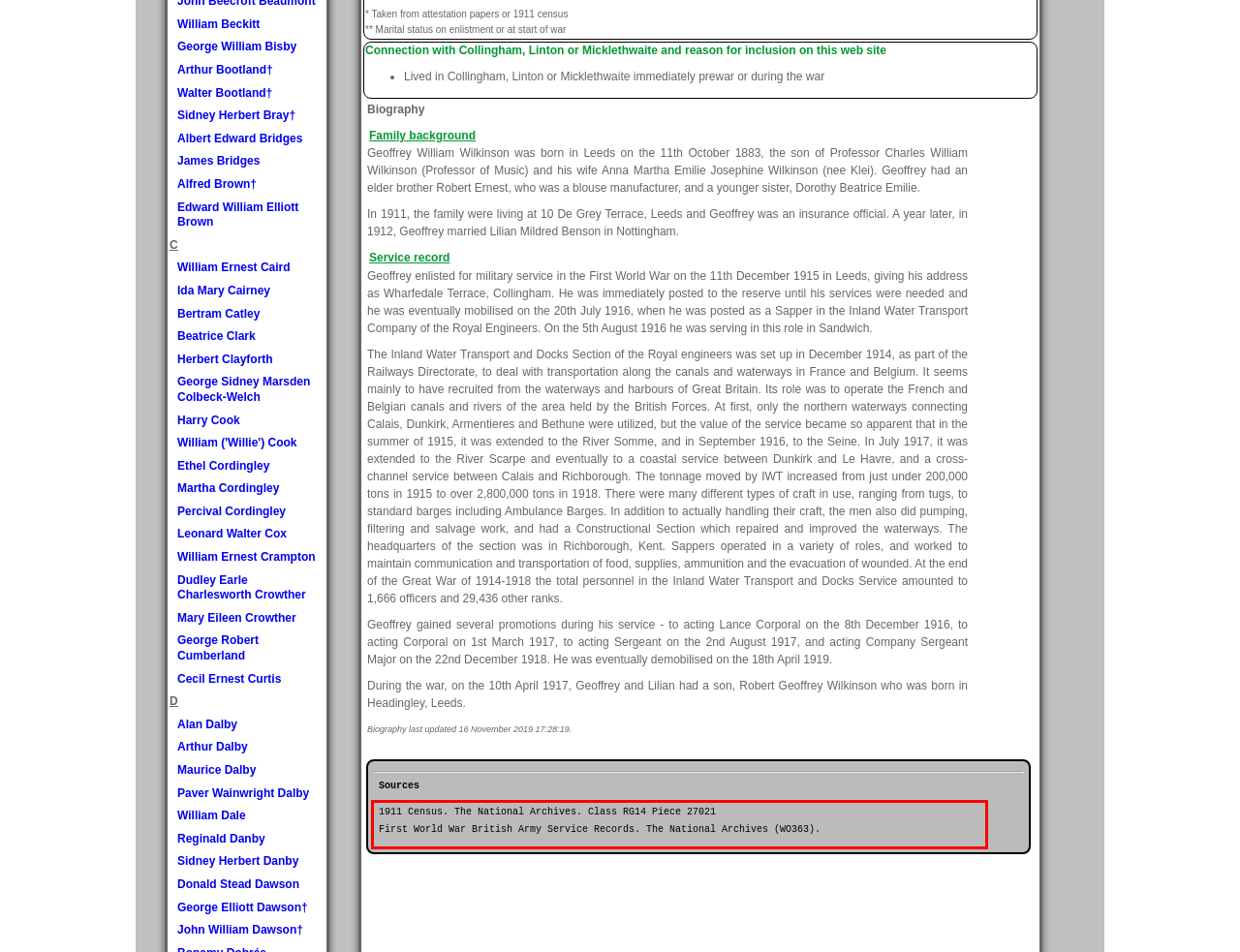You have a screenshot with a red rectangle around a UI element. Recognize and extract the text within this red bounding box using OCR.

1911 Census. The National Archives. Class RG14 Piece 27021 First World War British Army Service Records. The National Archives (WO363).